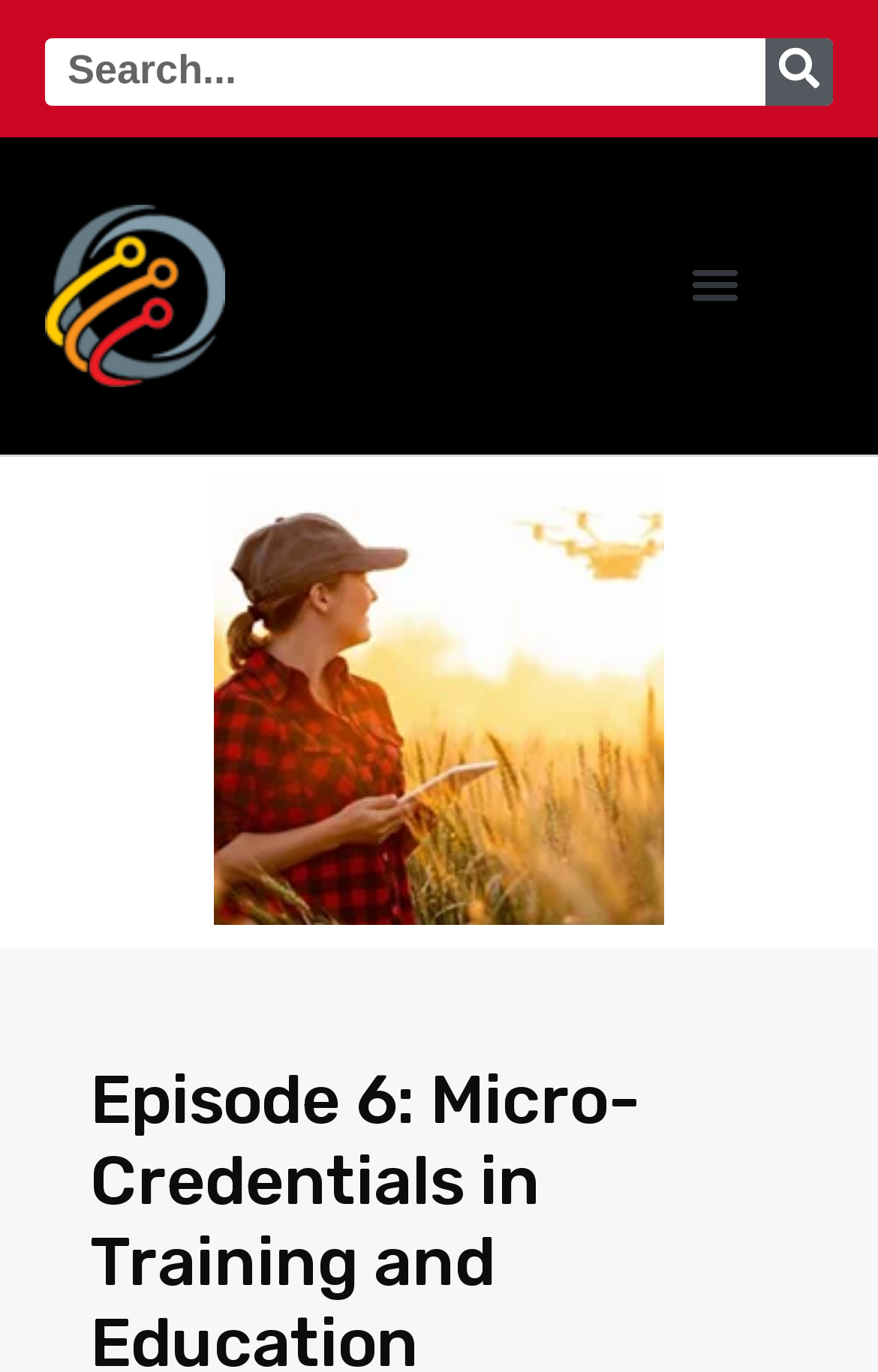Find the UI element described as: "alt="future of work logo"" and predict its bounding box coordinates. Ensure the coordinates are four float numbers between 0 and 1, [left, top, right, bottom].

[0.051, 0.149, 0.256, 0.282]